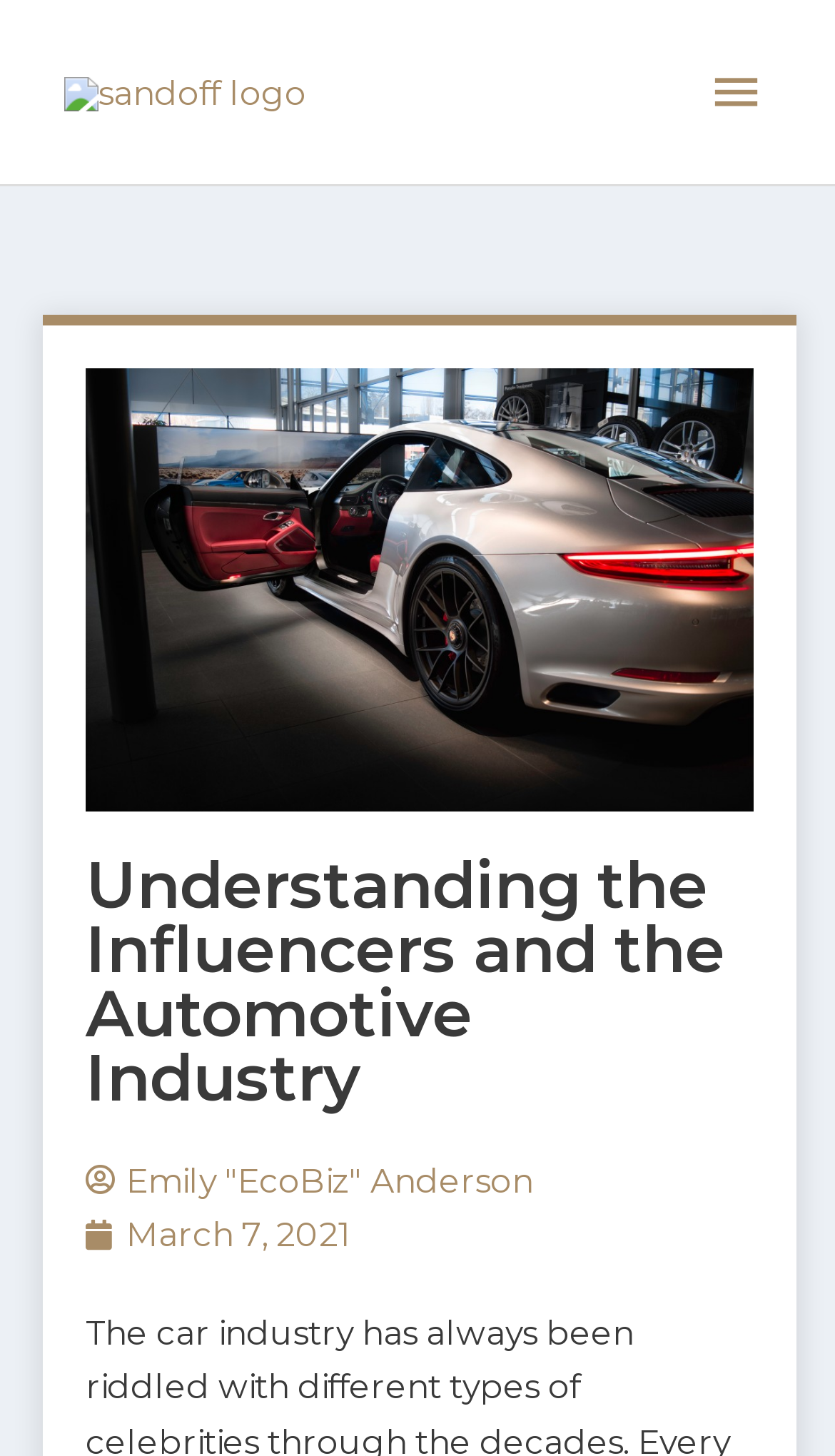Provide your answer to the question using just one word or phrase: What is the image above the heading?

Modern car opened door